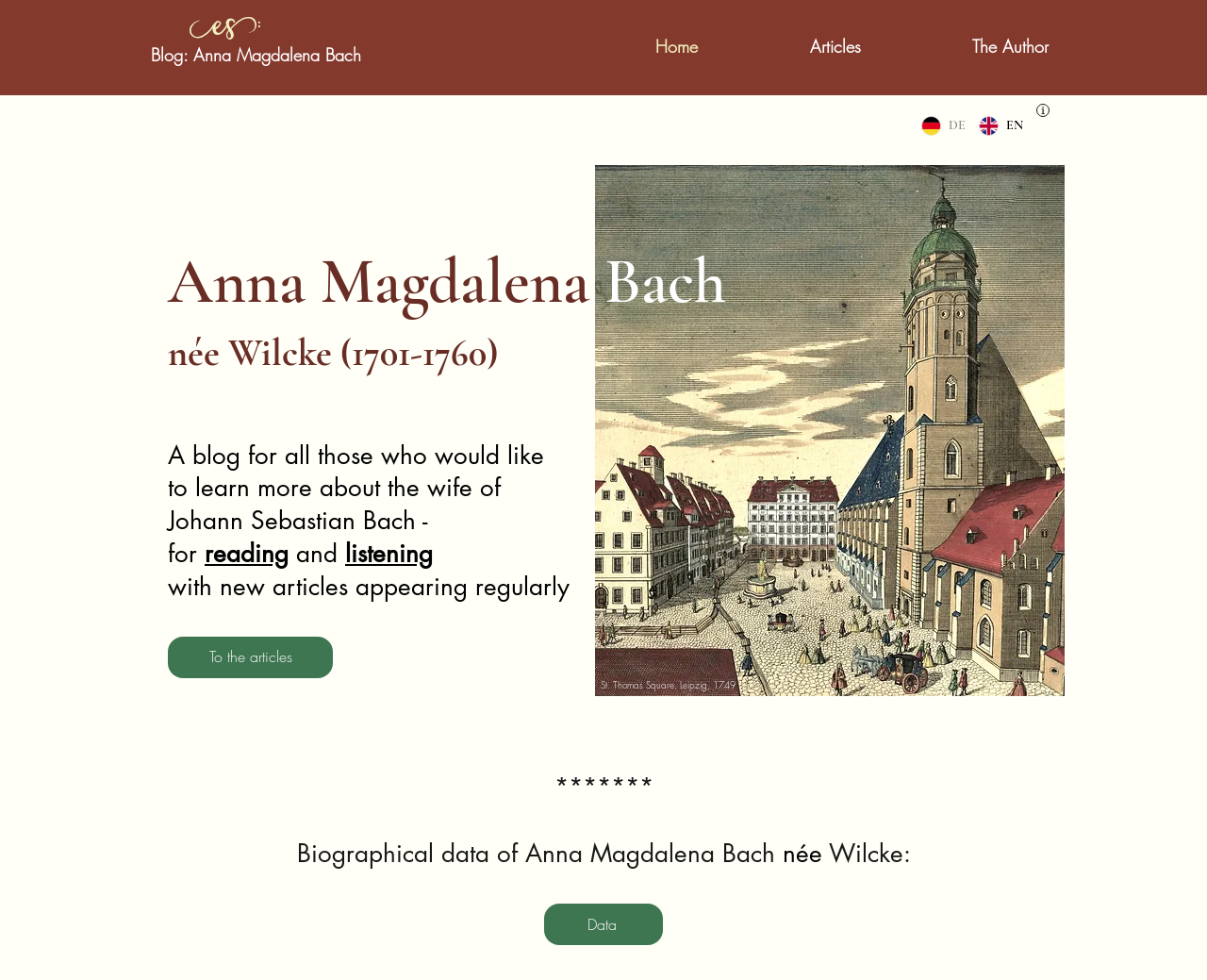Write an elaborate caption that captures the essence of the webpage.

The webpage is about Anna Magdalena Bach, the wife of Johann Sebastian Bach. At the top left, there is a link to the blog's homepage, followed by a navigation menu with links to "Home", "Articles", and "The Author". To the right of the navigation menu, there is a language selector with options for English and German.

Below the navigation menu, there is a large image of Thomaskirchhof 1749, which takes up most of the width of the page. Above the image, there are three headings that introduce the blog's topic: "Anna Magdalena Bach", "née Wilcke (1701-1760)", and a longer description of the blog's purpose.

To the right of the image, there is a link to "To the articles" and a static text describing the image as "St. Thomas Square, Leipzig, 1749". Below the image, there is a heading that introduces biographical data of Anna Magdalena Bach, followed by a link to the data. The biographical data is divided into sections, with each section having a heading and a brief description.

Throughout the page, there are several links to different articles and sections, as well as images and static text elements that provide additional information and context. Overall, the webpage appears to be a blog or informational website about Anna Magdalena Bach, with a focus on providing biographical data and articles about her life.